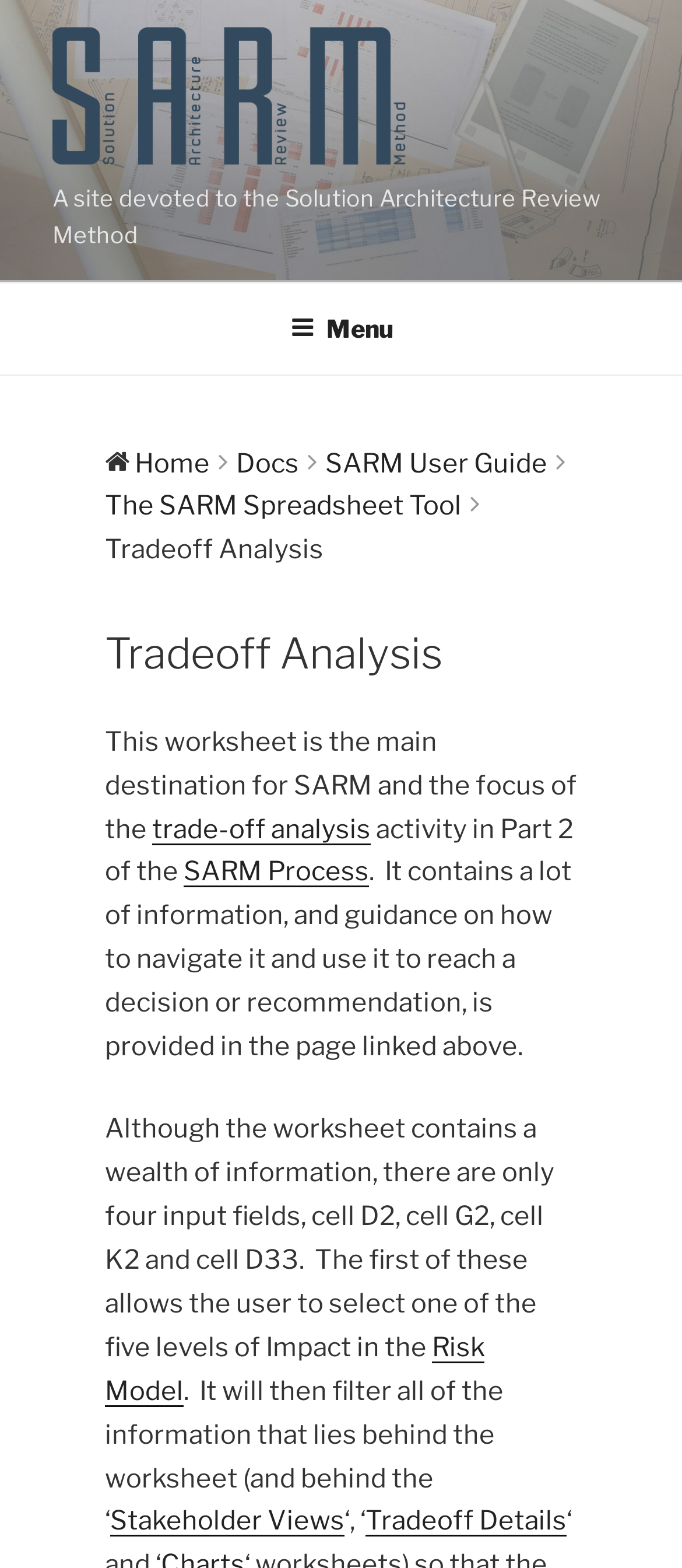Please specify the bounding box coordinates of the element that should be clicked to execute the given instruction: 'Click on the 'Menu' button'. Ensure the coordinates are four float numbers between 0 and 1, expressed as [left, top, right, bottom].

[0.388, 0.182, 0.612, 0.237]